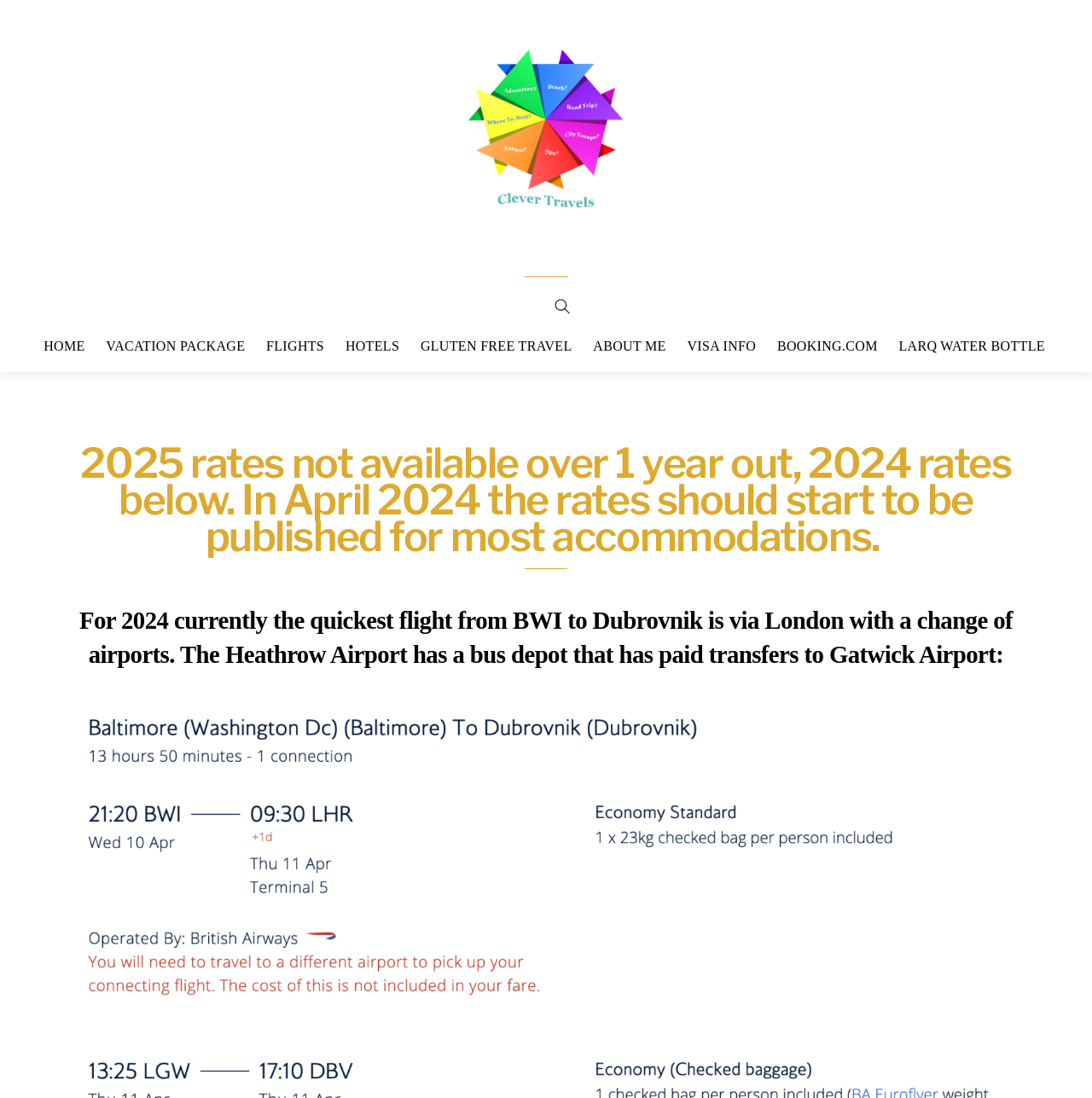Respond with a single word or phrase to the following question: How many images are on the webpage?

2